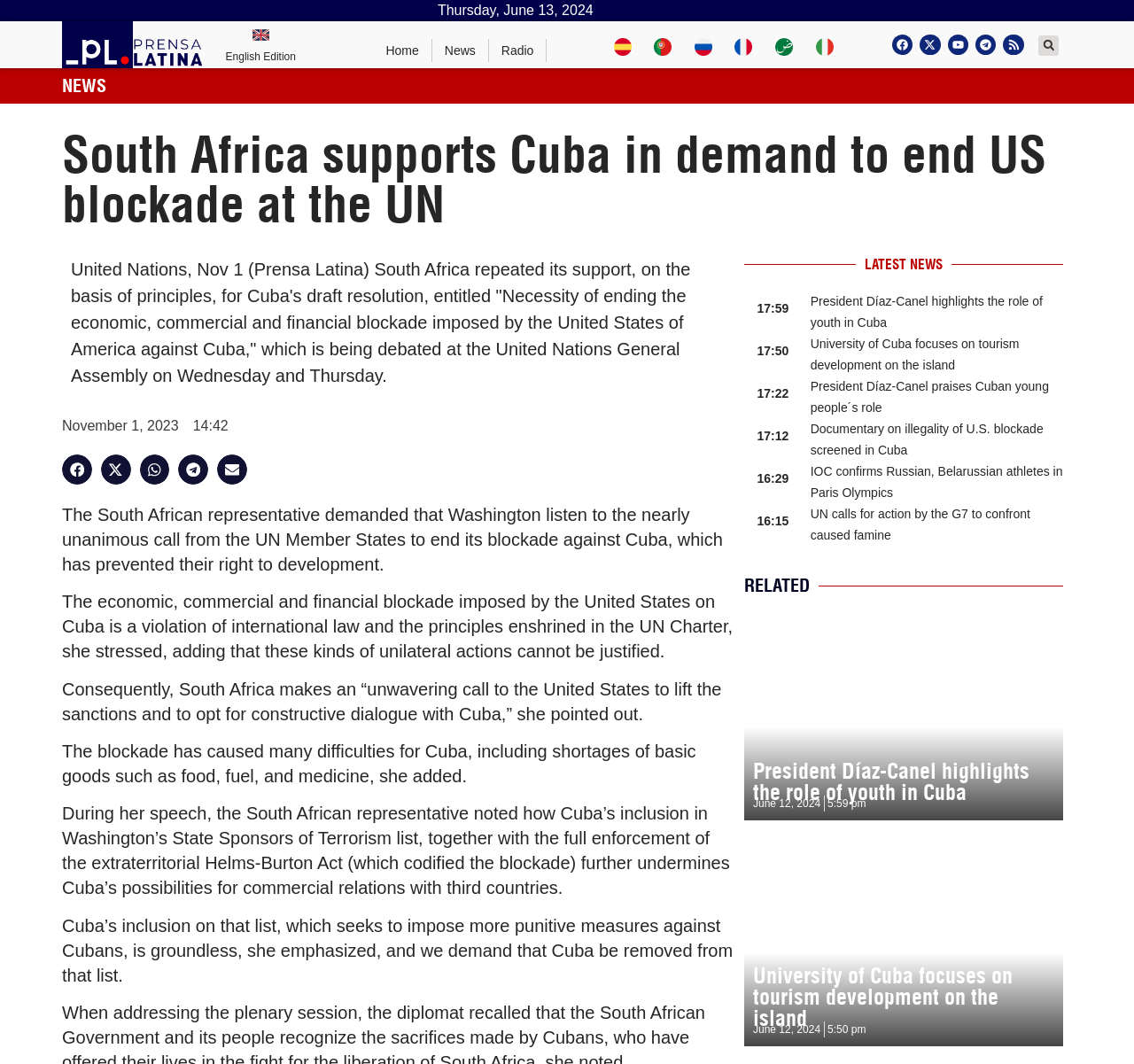Please provide a brief answer to the question using only one word or phrase: 
What is the date of the news article?

Thursday, June 13, 2024